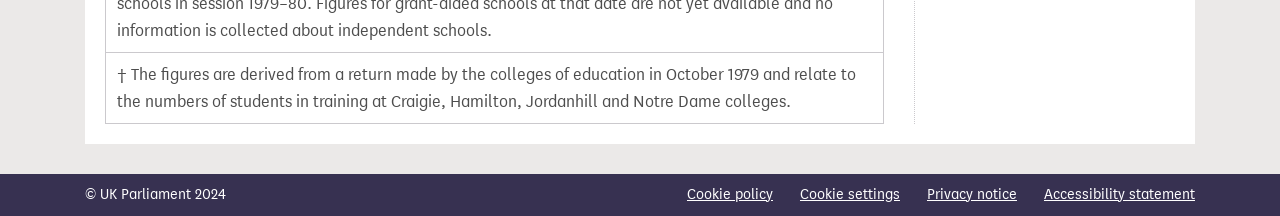How many links are there at the bottom of the webpage?
Based on the image, respond with a single word or phrase.

4